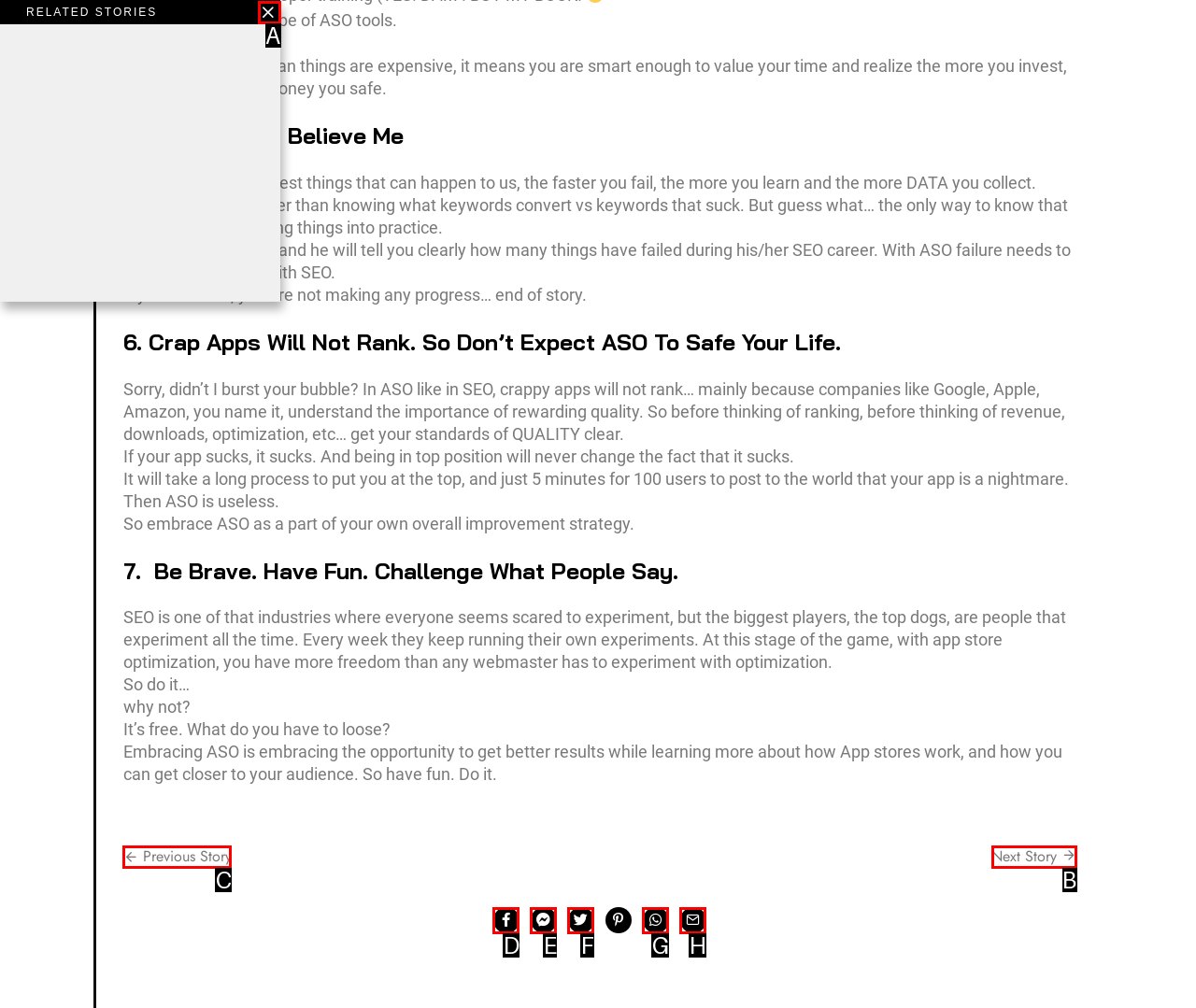Which UI element's letter should be clicked to achieve the task: Click on 'Next Story'
Provide the letter of the correct choice directly.

B